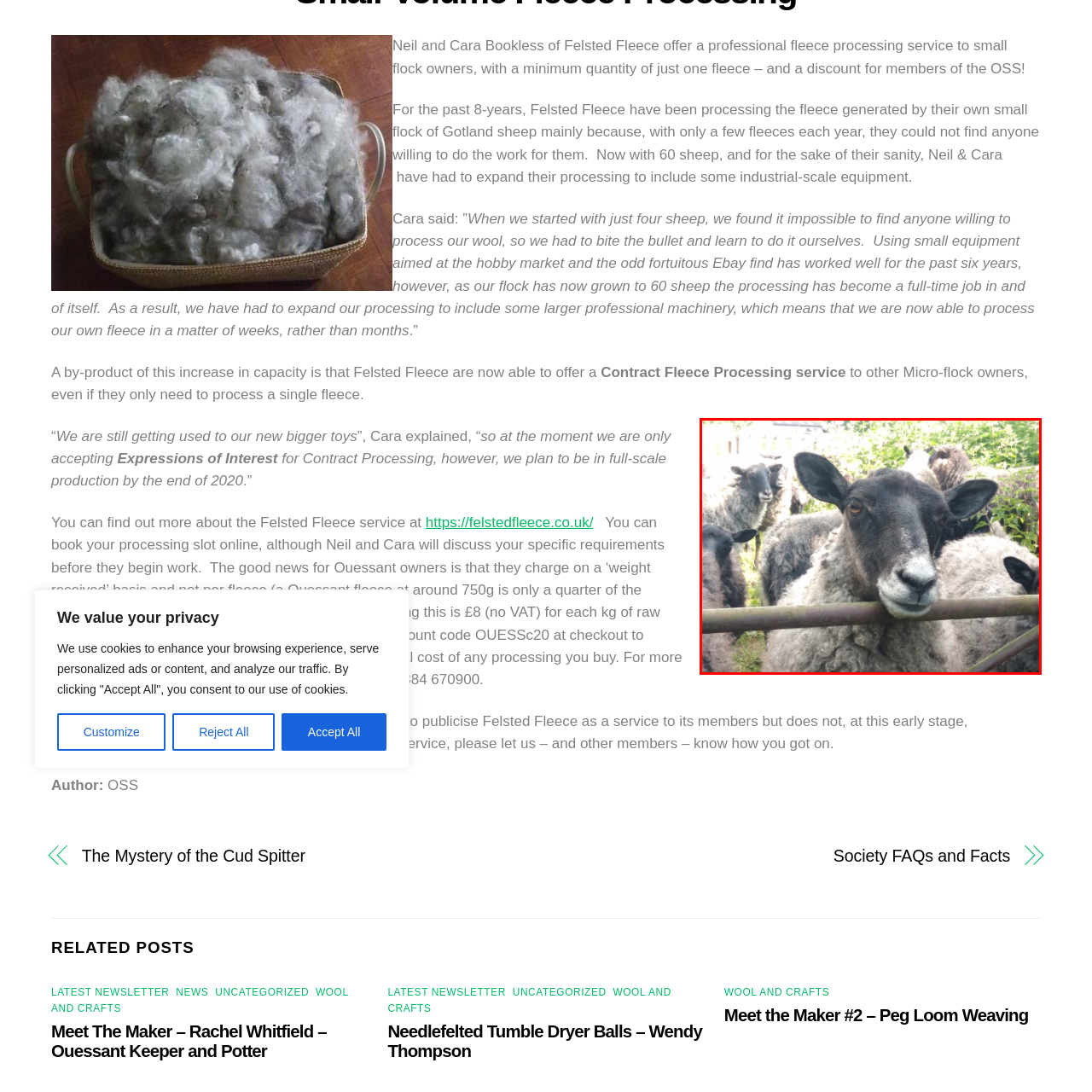What is the purpose of Felsted Fleece?
Focus on the content inside the red bounding box and offer a detailed explanation.

According to the caption, Felsted Fleece is a professional fleece processing service operated by Neil and Cara Bookless, emphasizing their experience with Gotland sheep and the importance of processing fleece for small flock owners.